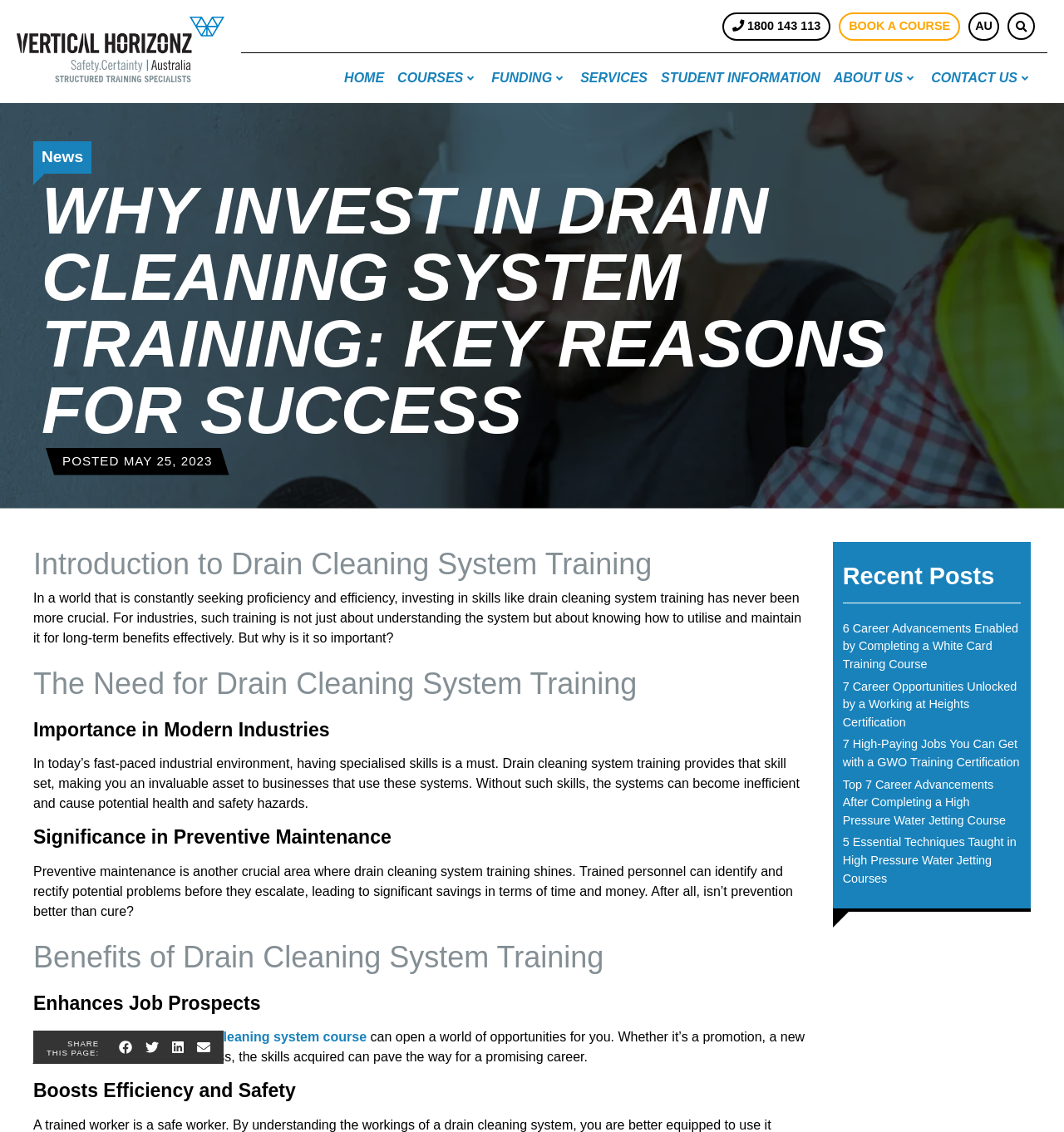Determine the bounding box coordinates for the HTML element described here: "About Us".

[0.777, 0.058, 0.869, 0.08]